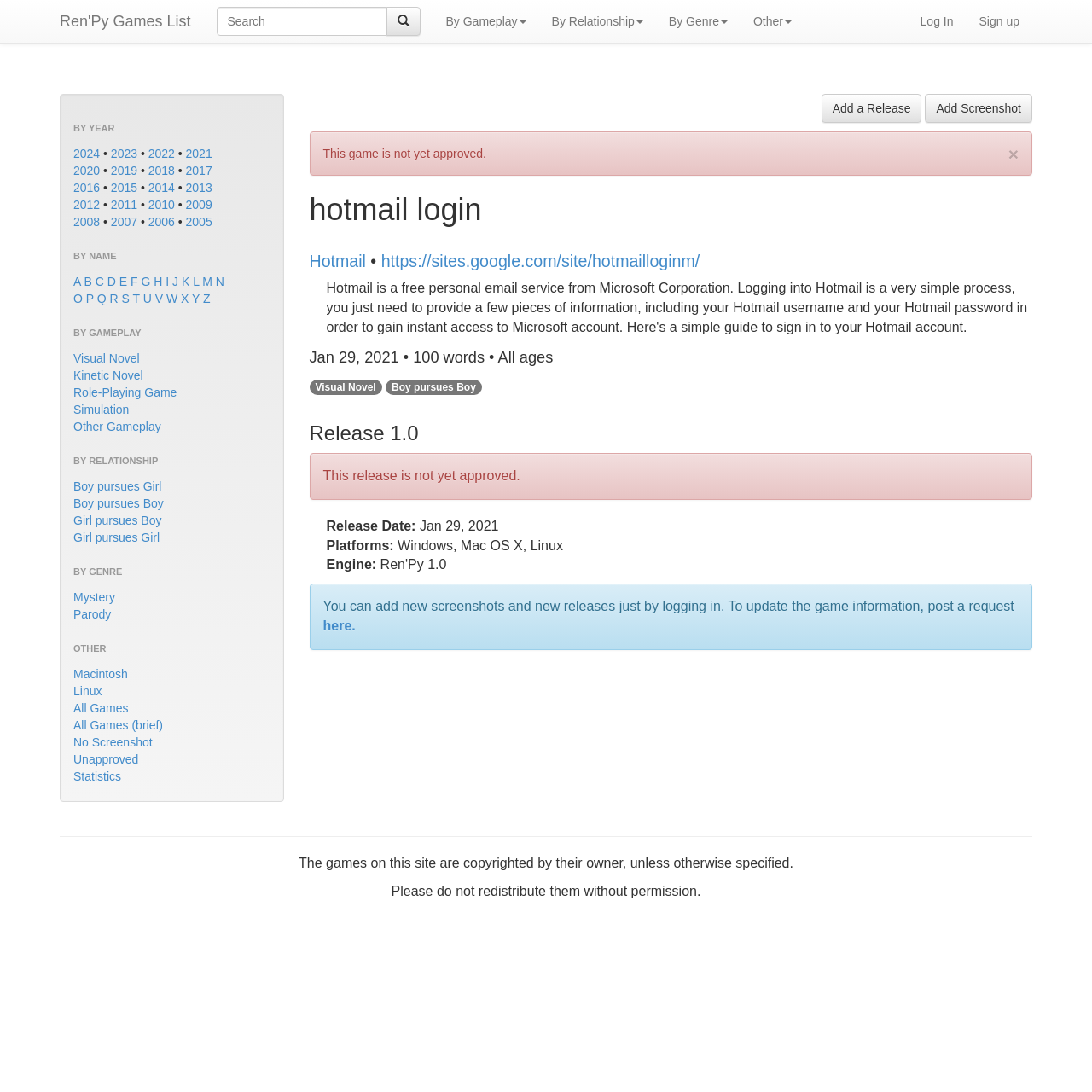How many genres are available under 'BY GENRE'?
Kindly answer the question with as much detail as you can.

Under the 'BY GENRE' category, there are 2 genres available, which are 'Mystery' and 'Parody'. These genres allow users to browse games based on their themes or styles.